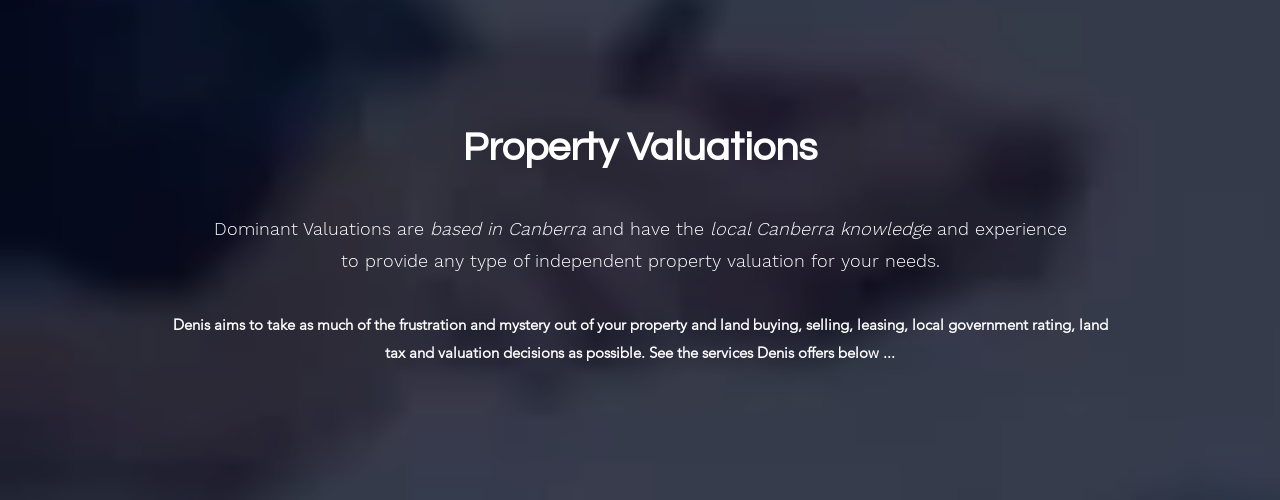What is Denis' goal? Examine the screenshot and reply using just one word or a brief phrase.

Simplify processes